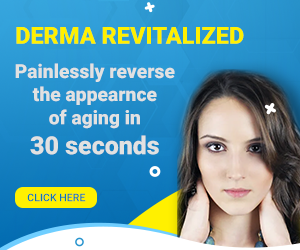Describe all the visual components present in the image.

The image promotes a product called "Derma Revitalized," featuring a woman with a youthful appearance. Background elements include a bright blue color scheme accentuated with geometric shapes, emphasizing a modern and vibrant aesthetic. The text highlights the promise of painlessly reversing the effects of aging in just 30 seconds, making it an enticing offer for those seeking anti-aging solutions. A prominent "CLICK HERE" button invites viewers to take action, suggesting easy accessibility to more information or a purchase link. This advertisement targets individuals interested in skincare and anti-aging treatments.